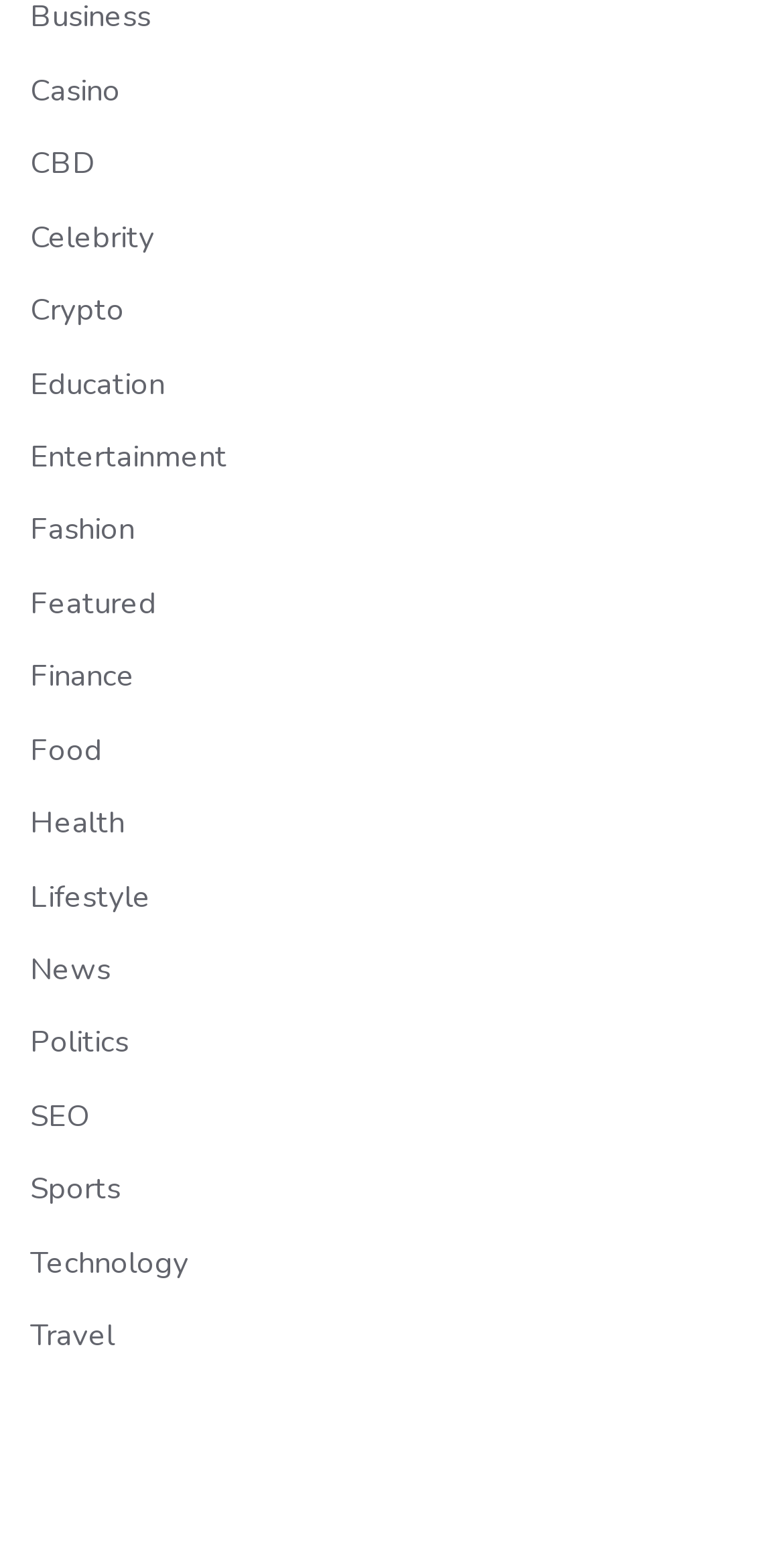Please indicate the bounding box coordinates for the clickable area to complete the following task: "Browse the Sports category". The coordinates should be specified as four float numbers between 0 and 1, i.e., [left, top, right, bottom].

[0.038, 0.75, 0.154, 0.775]